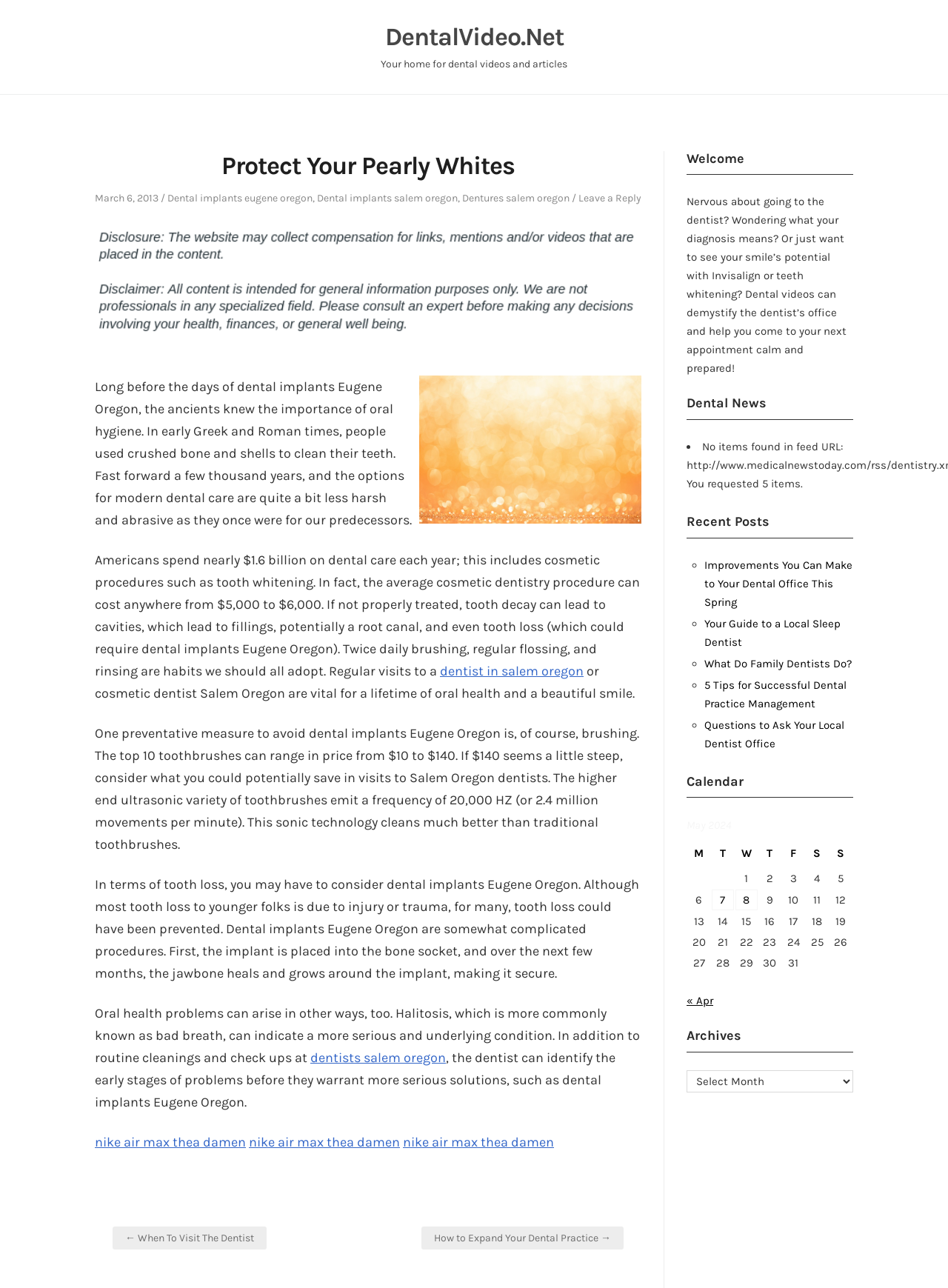What is the topic of the article? Please answer the question using a single word or phrase based on the image.

Dental implants